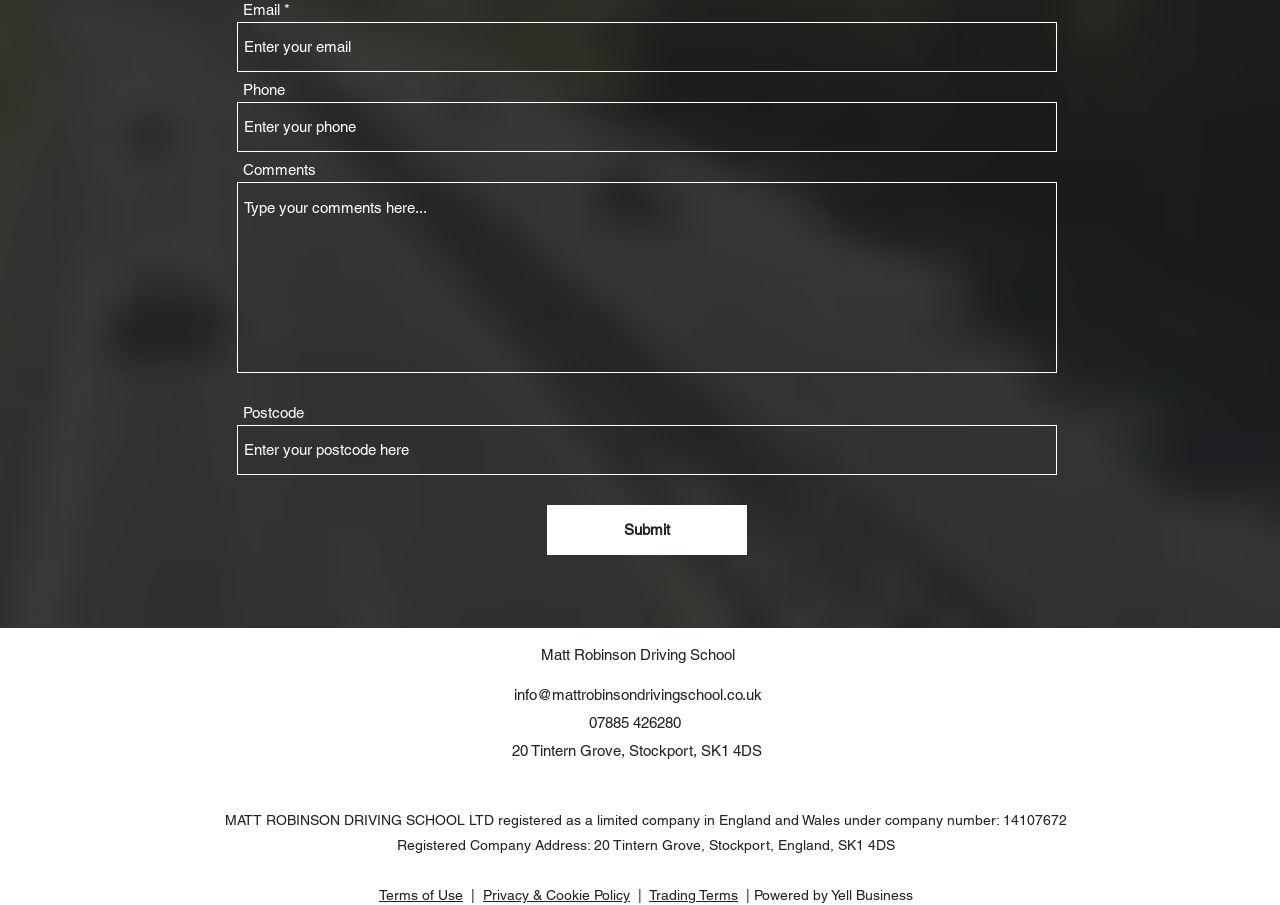Predict the bounding box of the UI element based on the description: "name="postcode" placeholder="Enter your postcode here"". The coordinates should be four float numbers between 0 and 1, formatted as [left, top, right, bottom].

[0.185, 0.469, 0.826, 0.525]